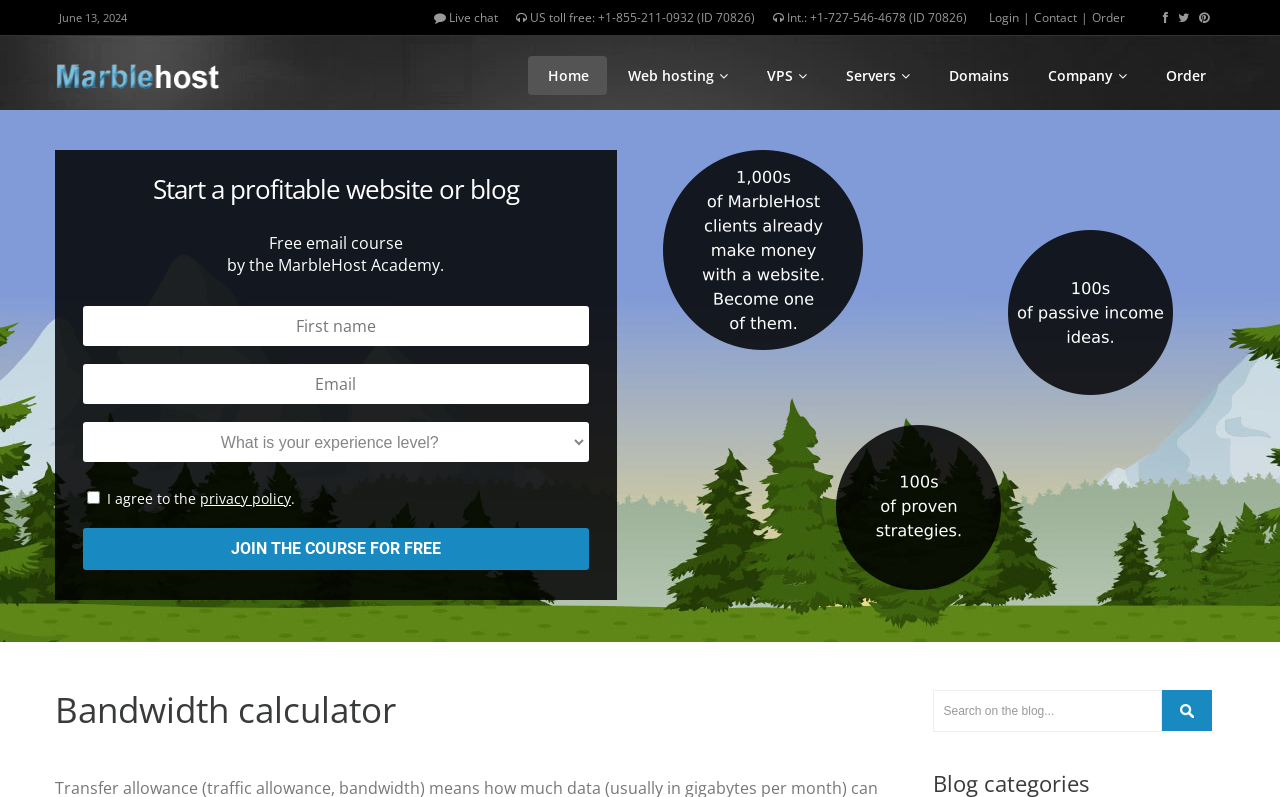Can you provide the bounding box coordinates for the element that should be clicked to implement the instruction: "Enter first name"?

[0.065, 0.384, 0.46, 0.434]